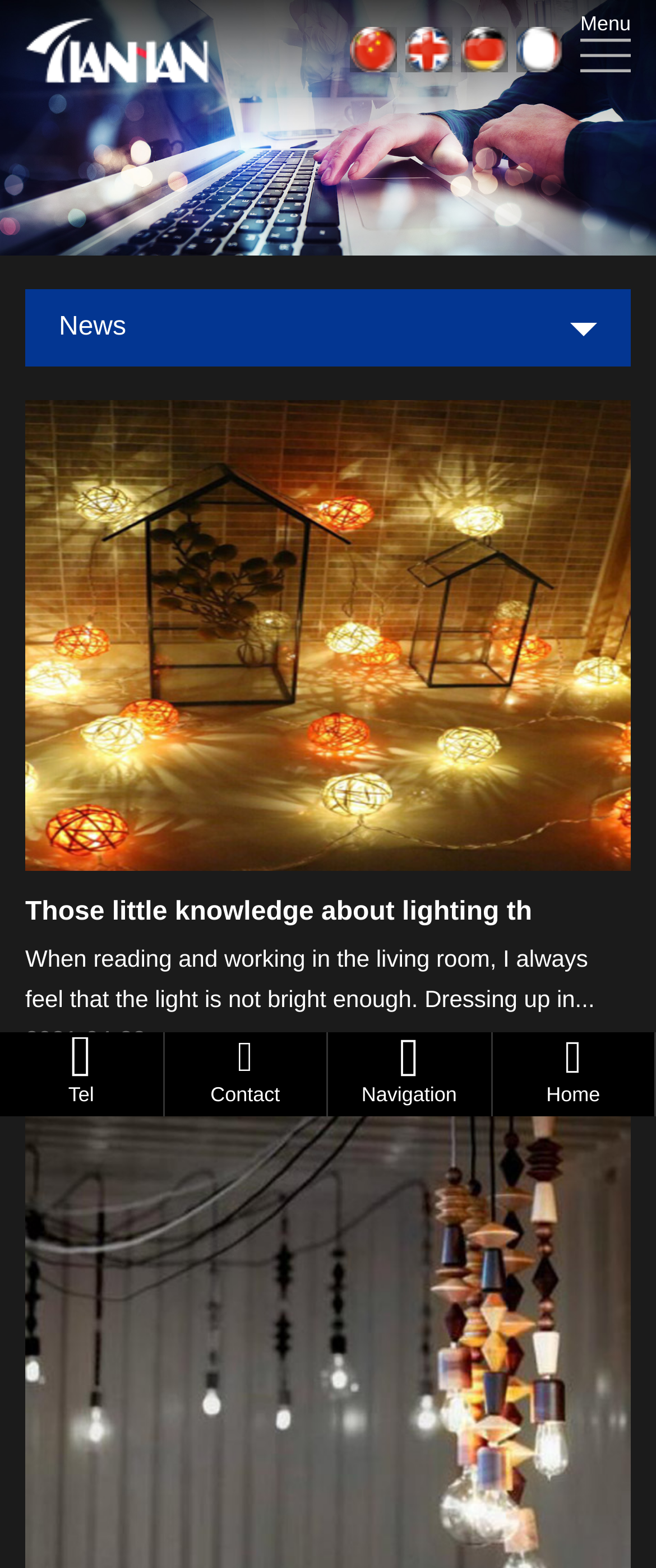Please locate the bounding box coordinates for the element that should be clicked to achieve the following instruction: "Click the company logo". Ensure the coordinates are given as four float numbers between 0 and 1, i.e., [left, top, right, bottom].

[0.026, 0.0, 0.346, 0.064]